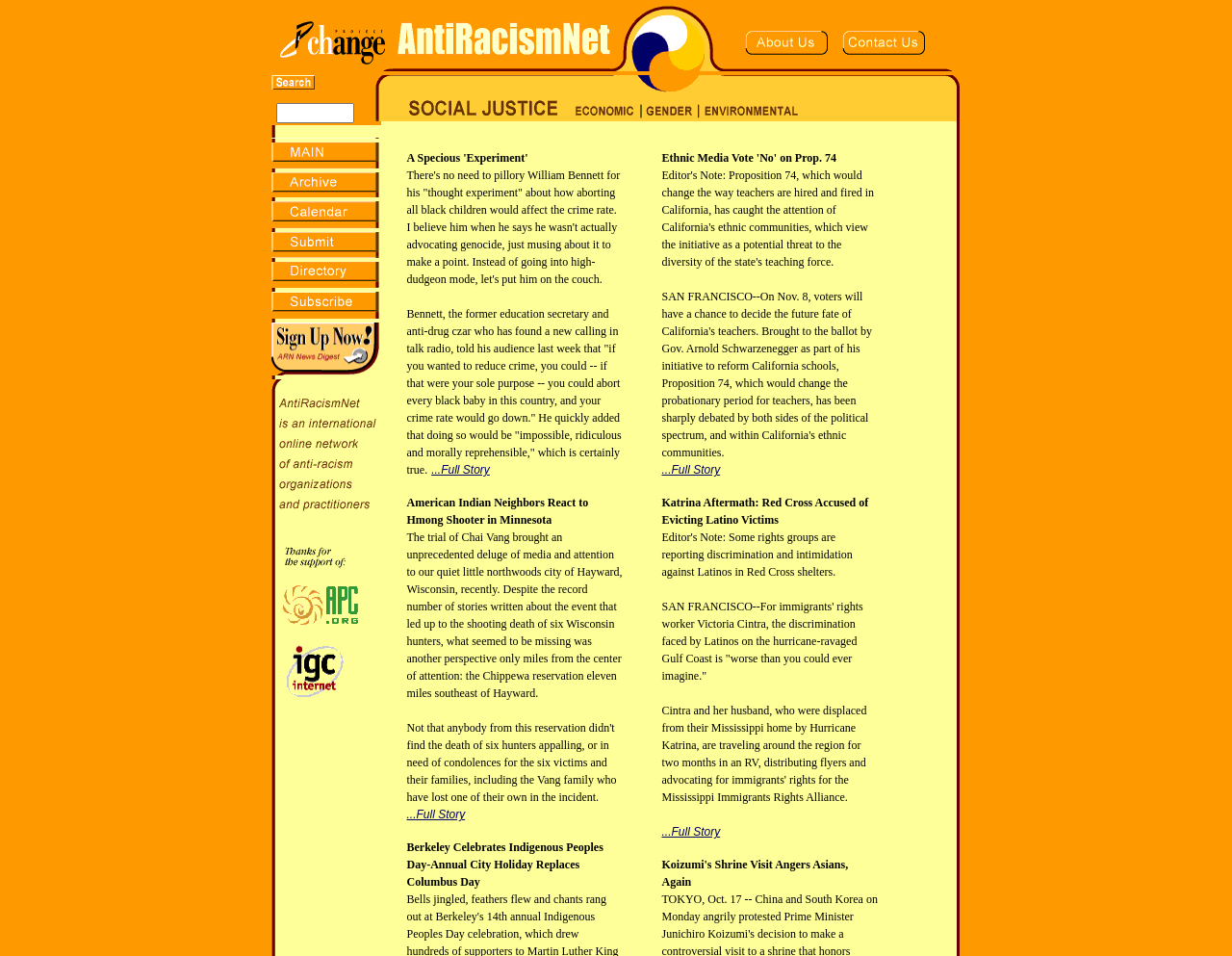What is the topic of the first article?
With the help of the image, please provide a detailed response to the question.

I read the text of the first article, which mentions Bennett's statement about aborting black babies to reduce crime. This topic is related to racism, so I inferred that the topic of the first article is racism.